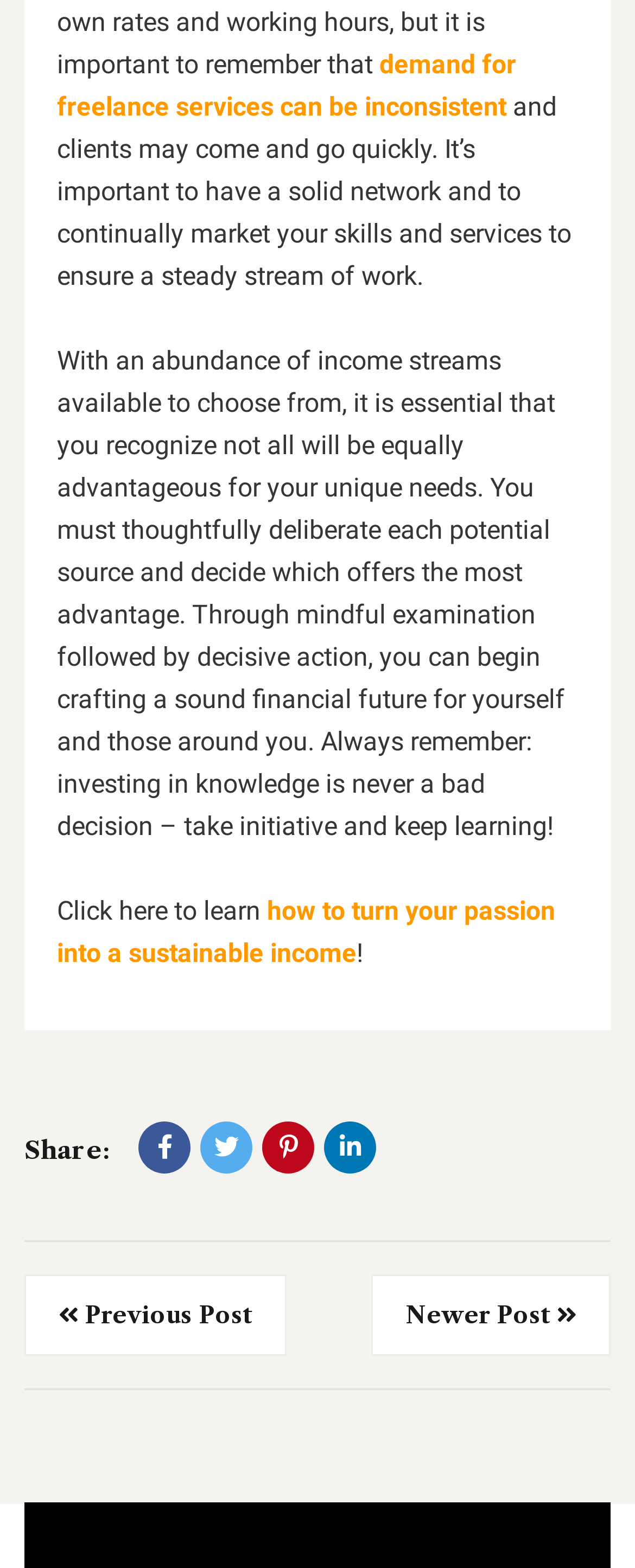Show me the bounding box coordinates of the clickable region to achieve the task as per the instruction: "Go to previous post".

[0.038, 0.813, 0.451, 0.864]